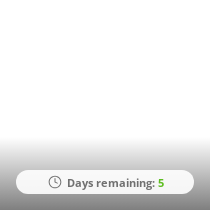Please reply with a single word or brief phrase to the question: 
What is the background of the widget?

gradually fades from light to dark